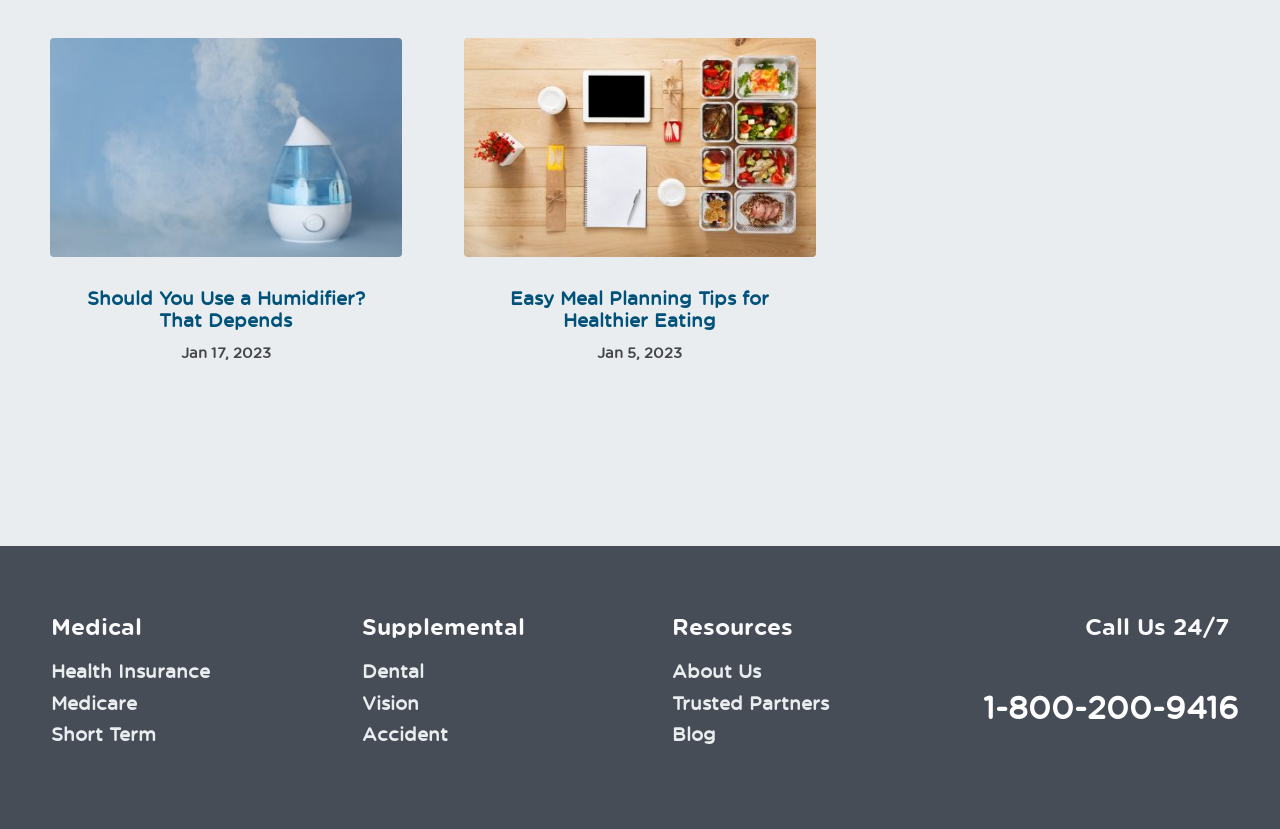Specify the bounding box coordinates of the element's area that should be clicked to execute the given instruction: "View the blog". The coordinates should be four float numbers between 0 and 1, i.e., [left, top, right, bottom].

[0.525, 0.874, 0.56, 0.898]